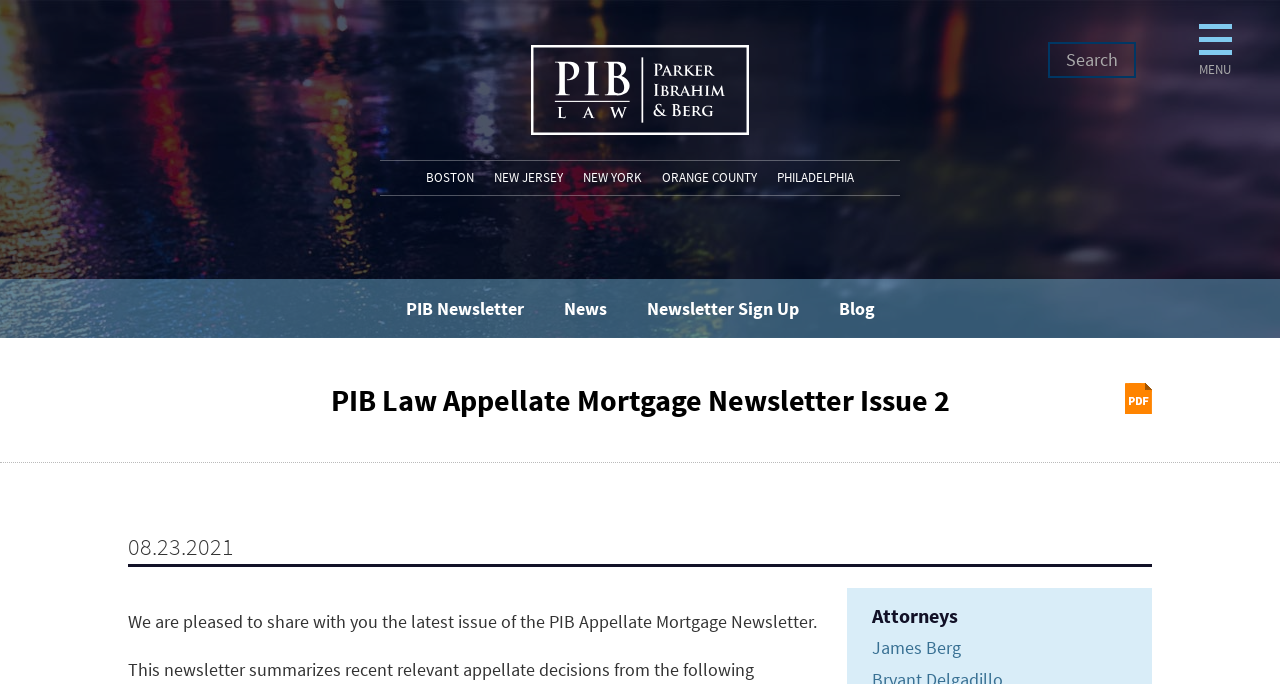Based on the element description: "Philadelphia", identify the UI element and provide its bounding box coordinates. Use four float numbers between 0 and 1, [left, top, right, bottom].

[0.607, 0.247, 0.667, 0.272]